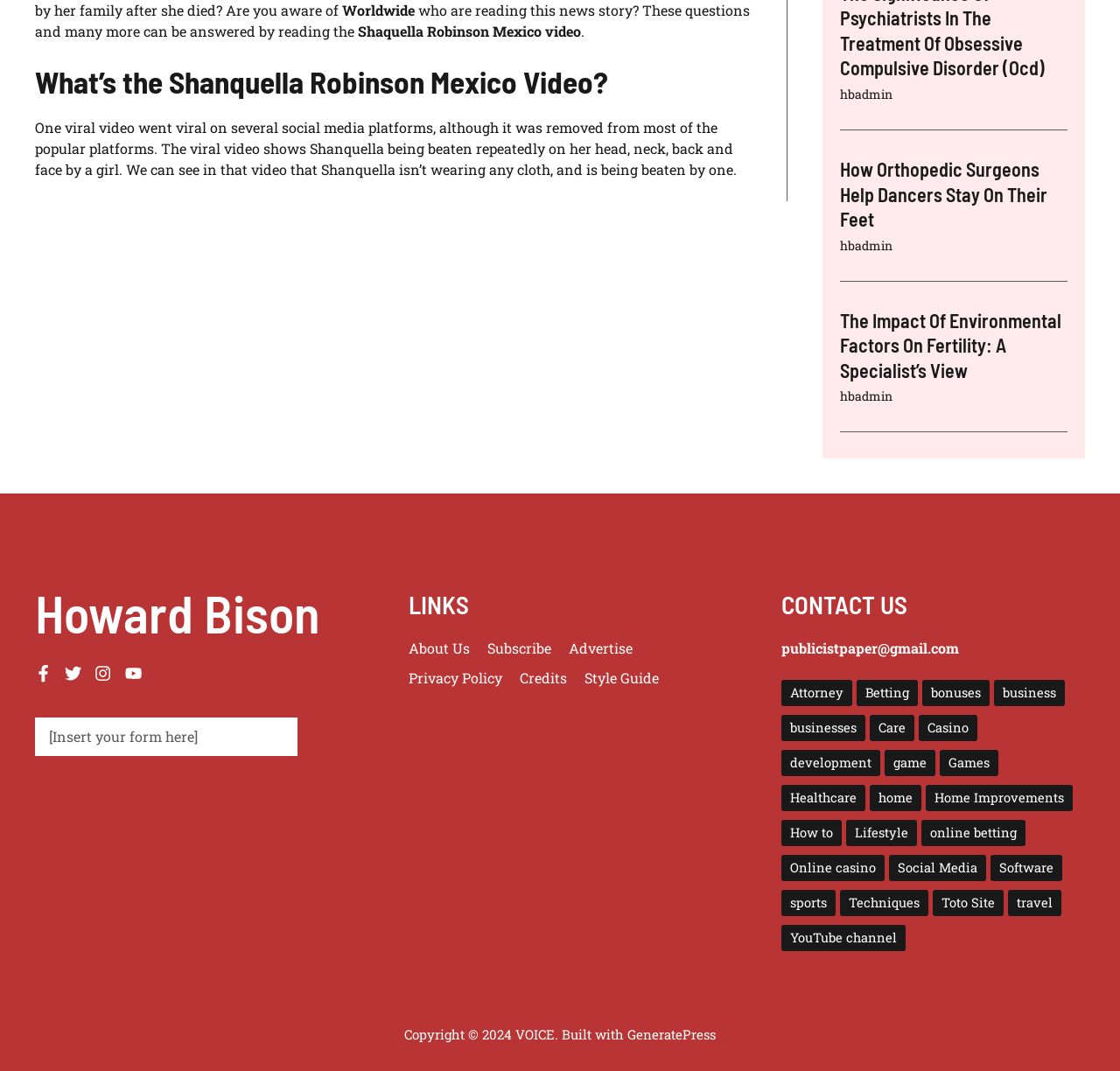Bounding box coordinates are given in the format (top-left x, top-left y, bottom-right x, bottom-right y). All values should be floating point numbers between 0 and 1. Provide the bounding box coordinate for the UI element described as: Privacy policy

[0.365, 0.624, 0.448, 0.642]